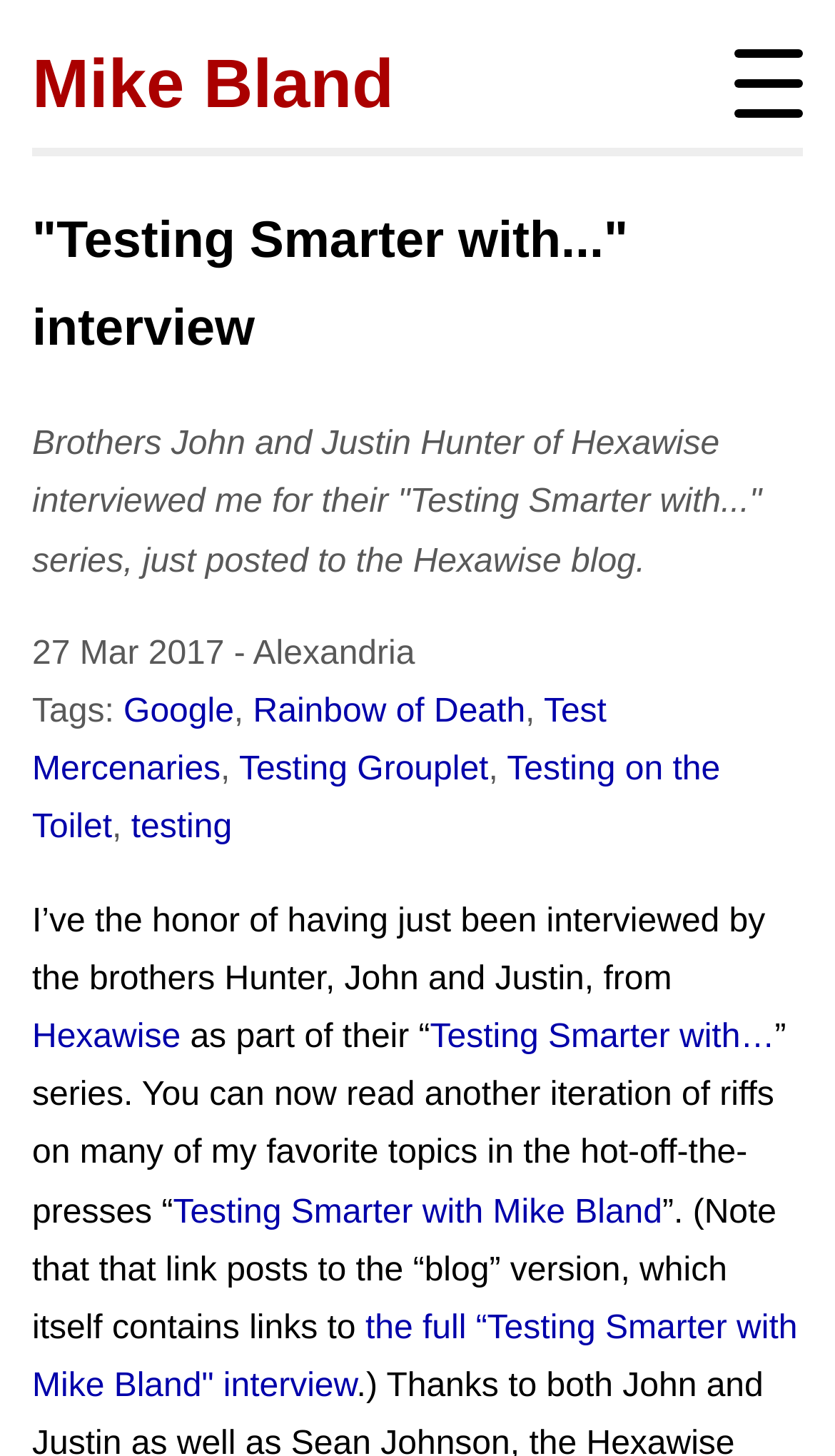Please identify the bounding box coordinates of the element's region that I should click in order to complete the following instruction: "Read the 'Testing Smarter with Mike Bland' interview". The bounding box coordinates consist of four float numbers between 0 and 1, i.e., [left, top, right, bottom].

[0.038, 0.145, 0.752, 0.245]